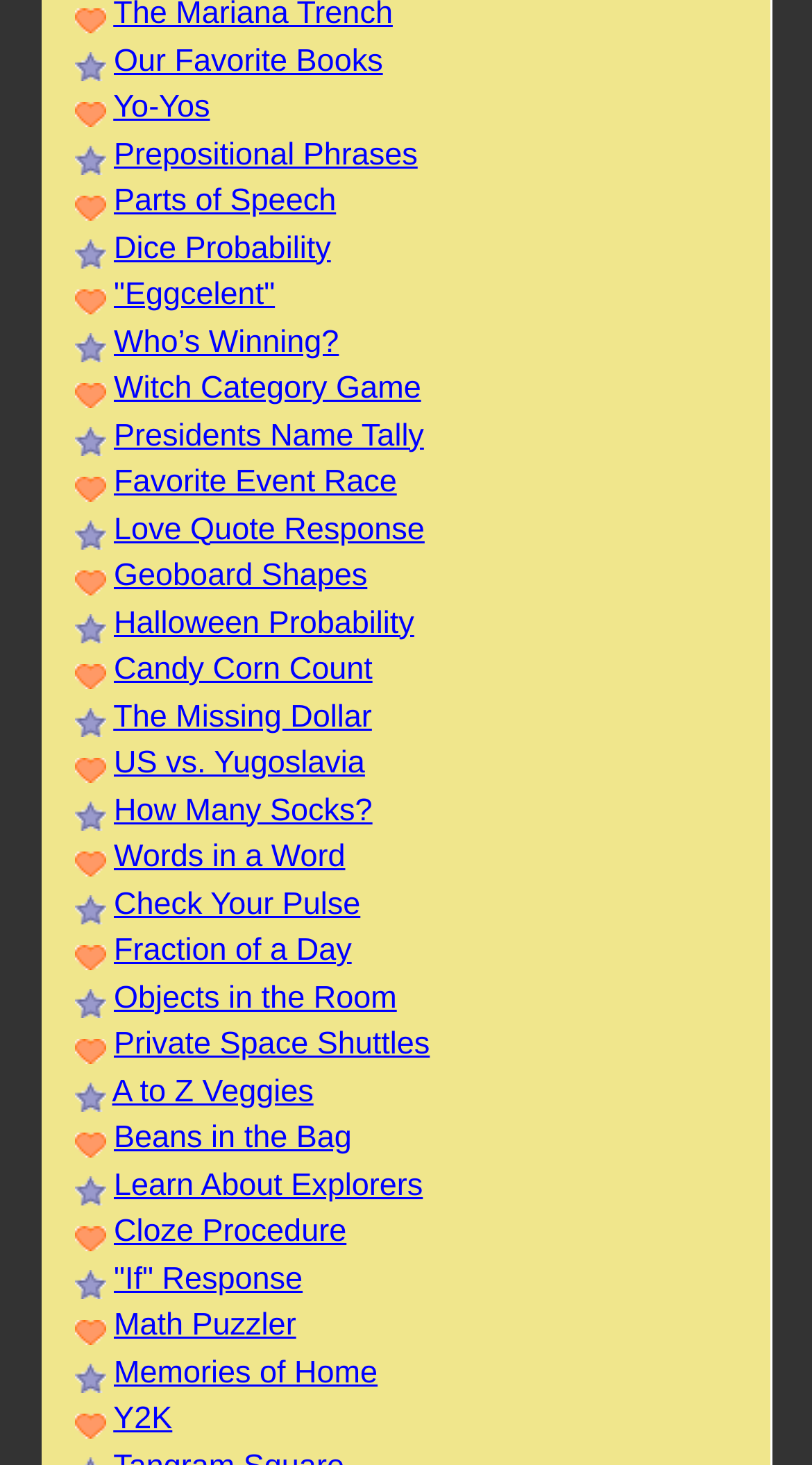What is the last link on the webpage?
Based on the visual information, provide a detailed and comprehensive answer.

The last link on the webpage is 'Y2K' which is located at the bottom of the webpage, with a bounding box of [0.14, 0.956, 0.212, 0.981].